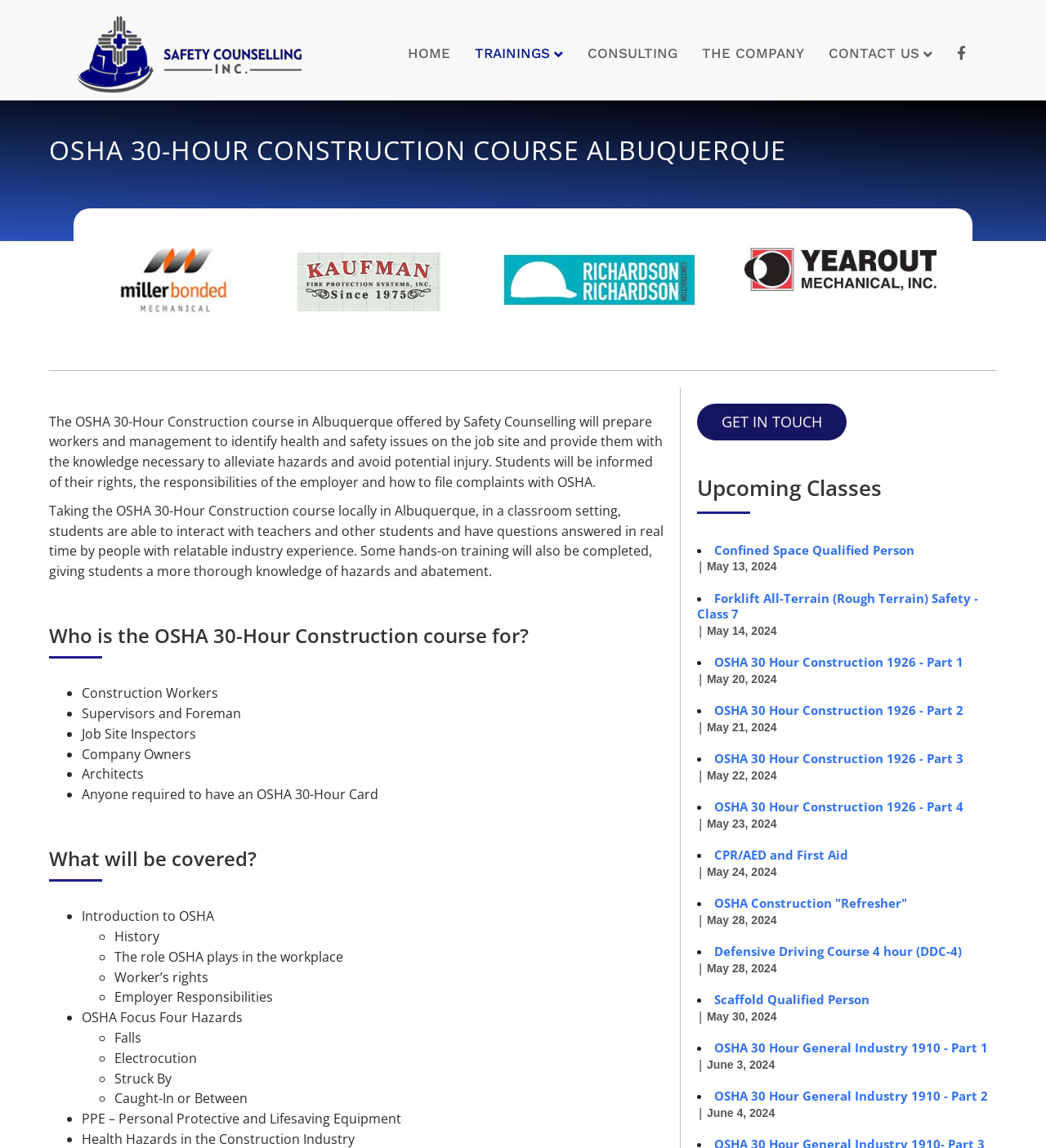Identify and provide the title of the webpage.

OSHA 30-HOUR CONSTRUCTION COURSE ALBUQUERQUE